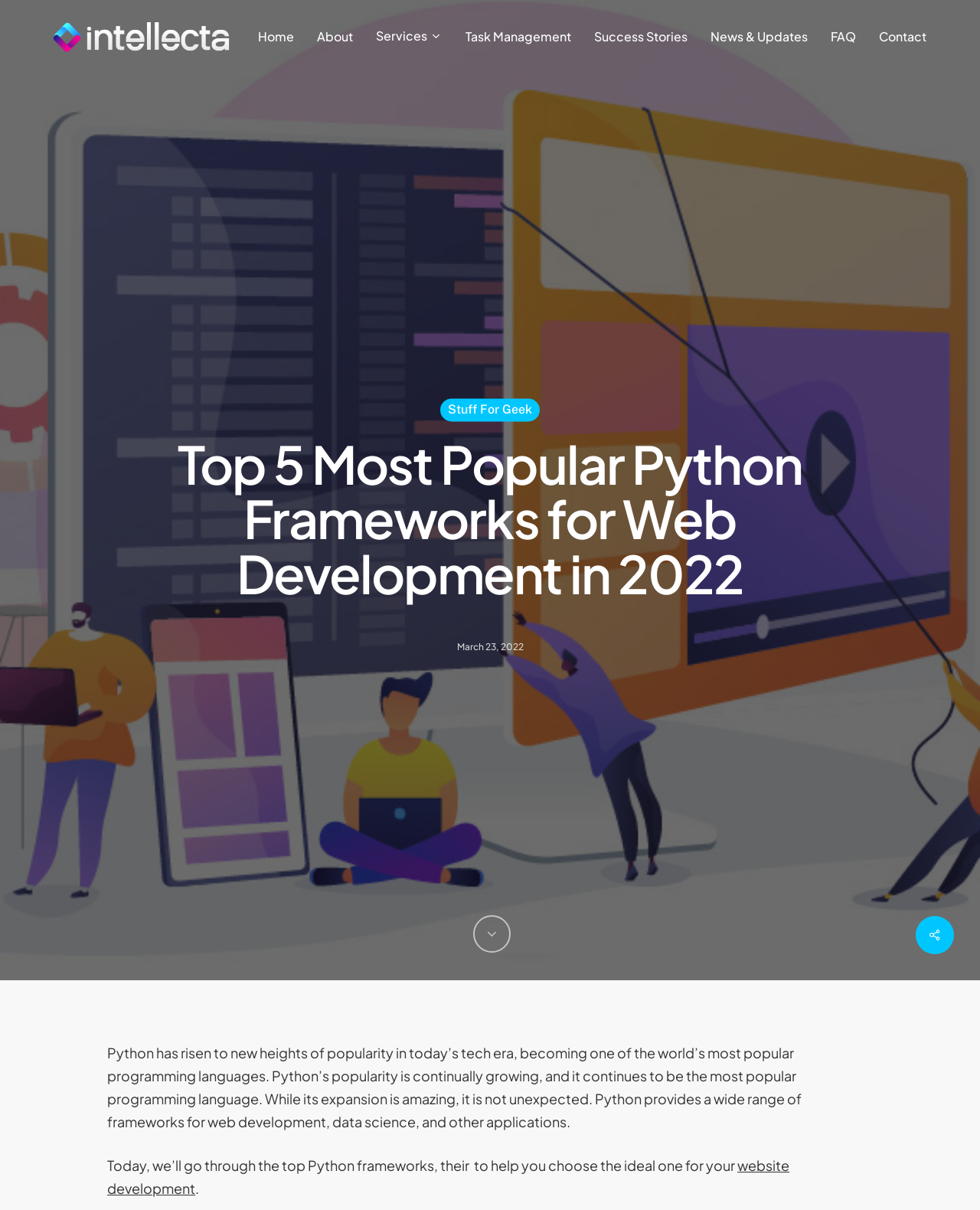Please specify the coordinates of the bounding box for the element that should be clicked to carry out this instruction: "learn more about website development". The coordinates must be four float numbers between 0 and 1, formatted as [left, top, right, bottom].

[0.109, 0.956, 0.805, 0.989]